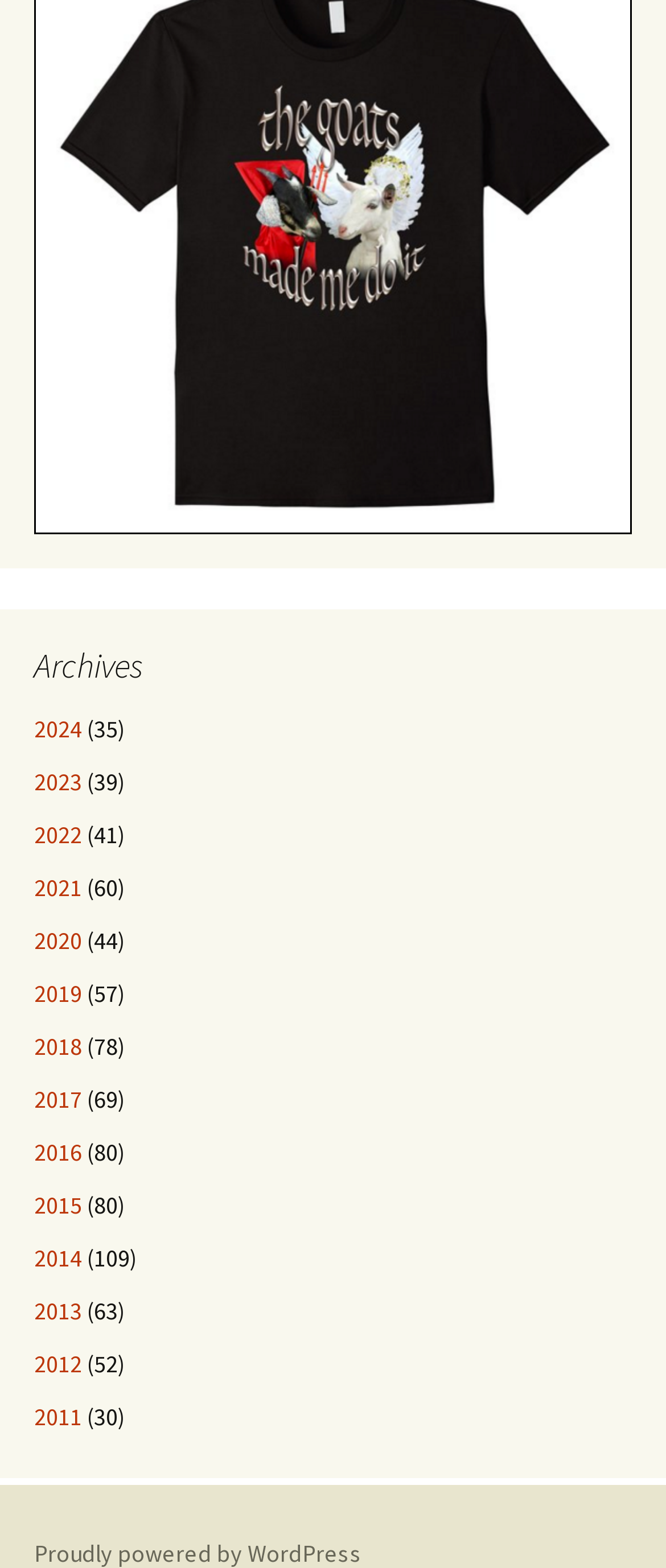Using the provided element description, identify the bounding box coordinates as (top-left x, top-left y, bottom-right x, bottom-right y). Ensure all values are between 0 and 1. Description: parent_node: Check out our T-Shirts!

[0.051, 0.141, 0.949, 0.161]